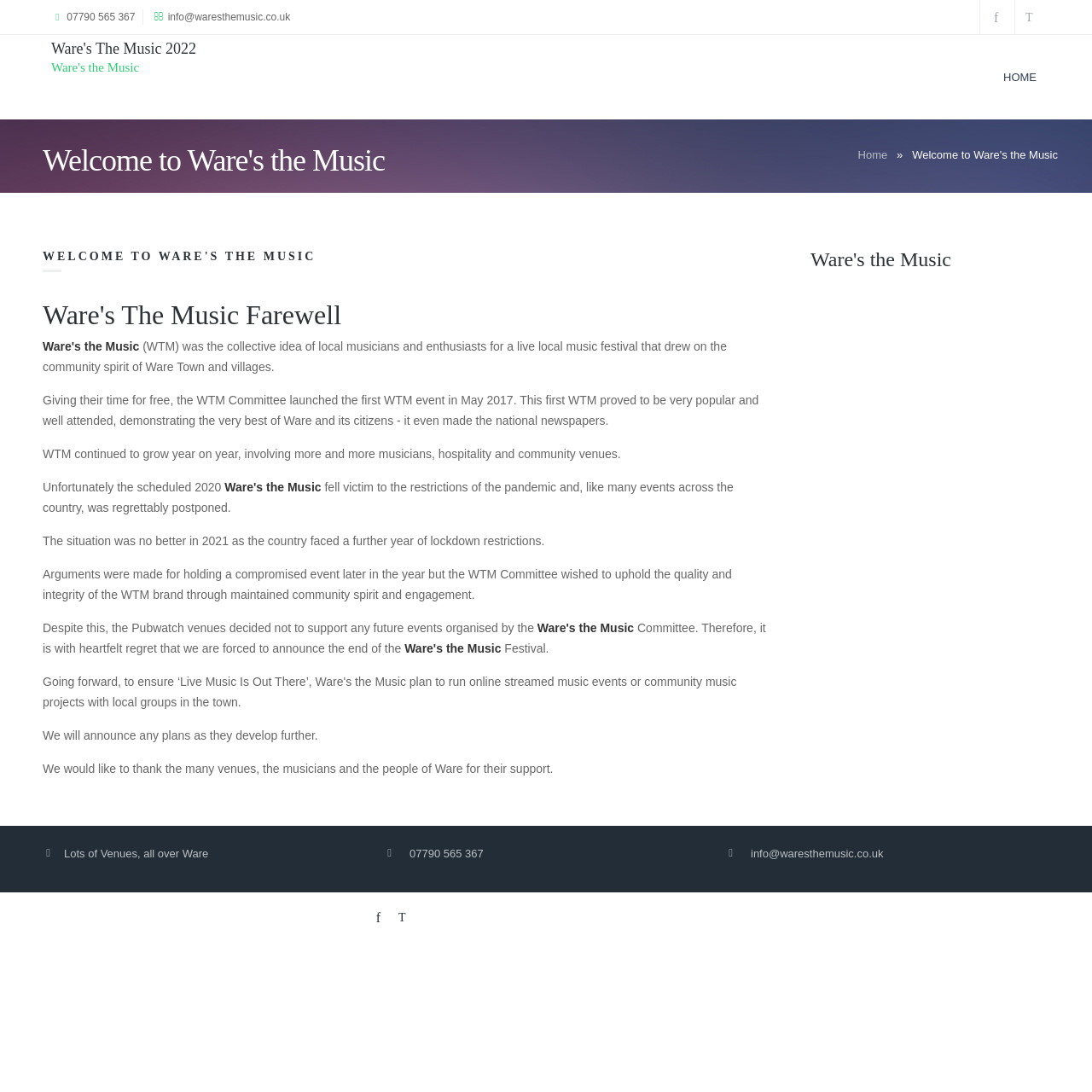What is Ware's the Music?
Refer to the image and answer the question using a single word or phrase.

Community music project